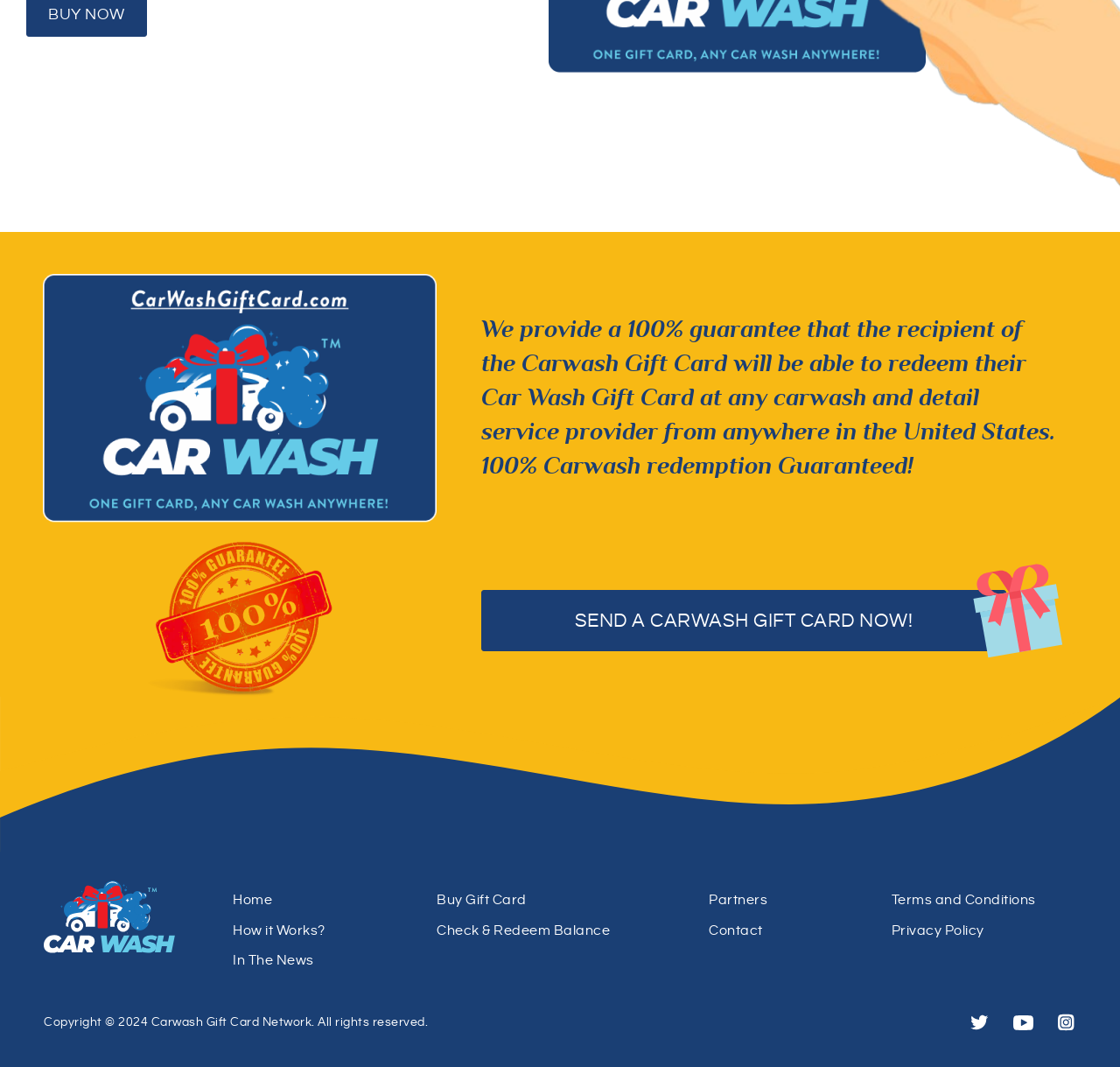Highlight the bounding box coordinates of the region I should click on to meet the following instruction: "Send a carwash gift card now".

[0.43, 0.553, 0.898, 0.61]